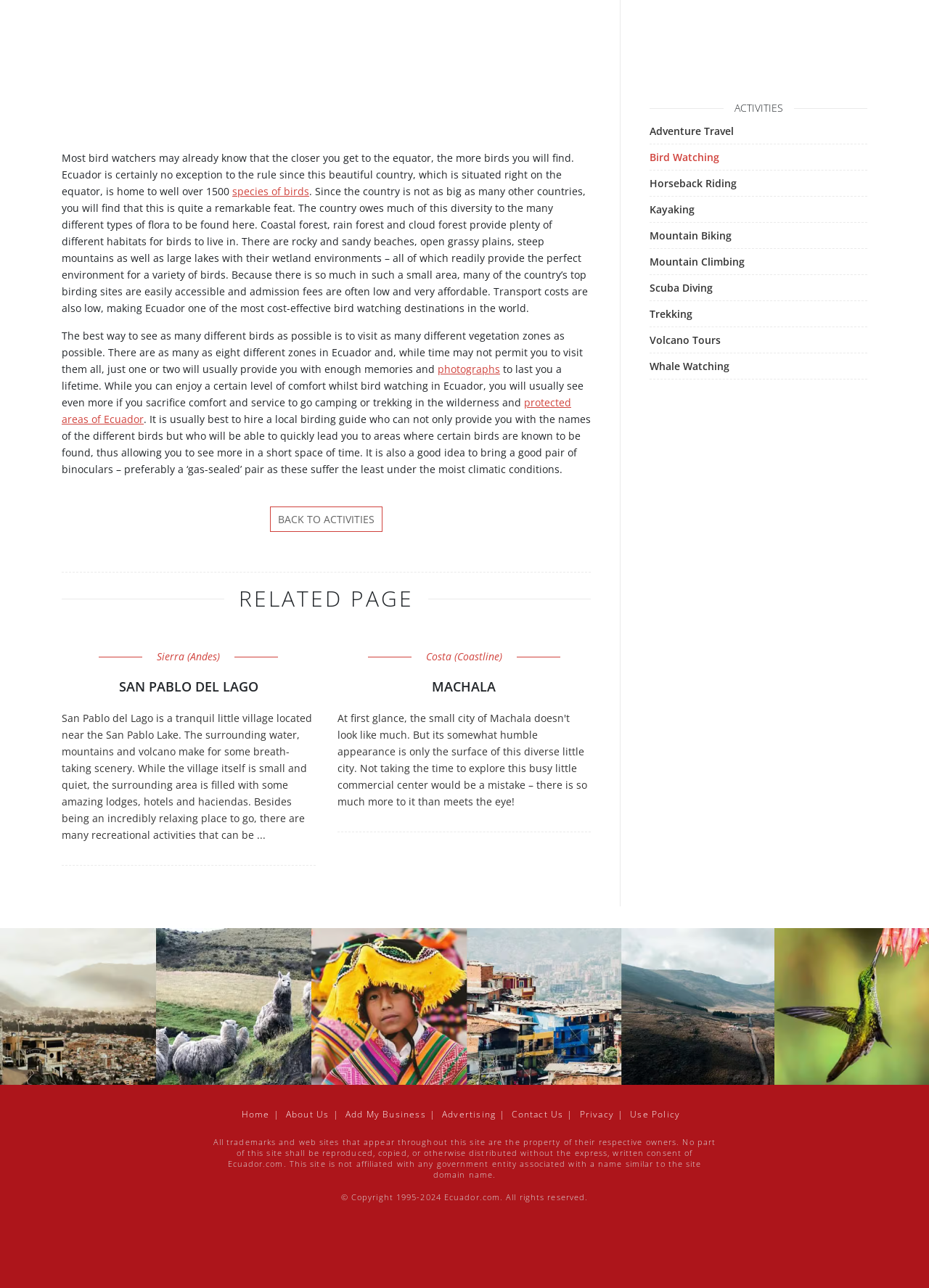Using the description "species of birds", predict the bounding box of the relevant HTML element.

[0.25, 0.143, 0.333, 0.154]